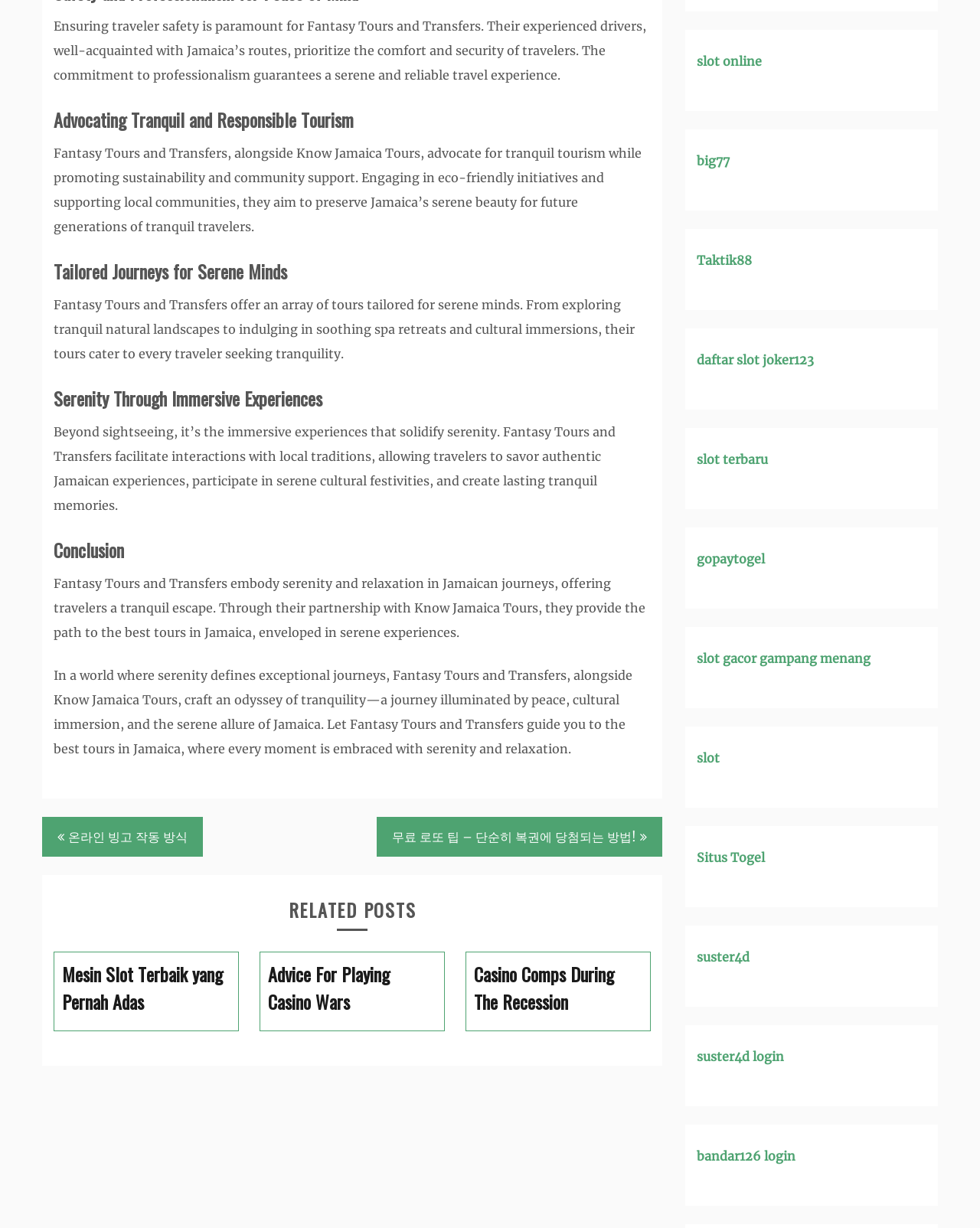What is the purpose of Fantasy Tours and Transfers' partnership with Know Jamaica Tours?
Please respond to the question with a detailed and informative answer.

The purpose of Fantasy Tours and Transfers' partnership with Know Jamaica Tours is to provide serene experiences for travelers, as stated in the last paragraph of the webpage. They aim to craft an odyssey of tranquility, illuminated by peace, cultural immersion, and the serene allure of Jamaica.